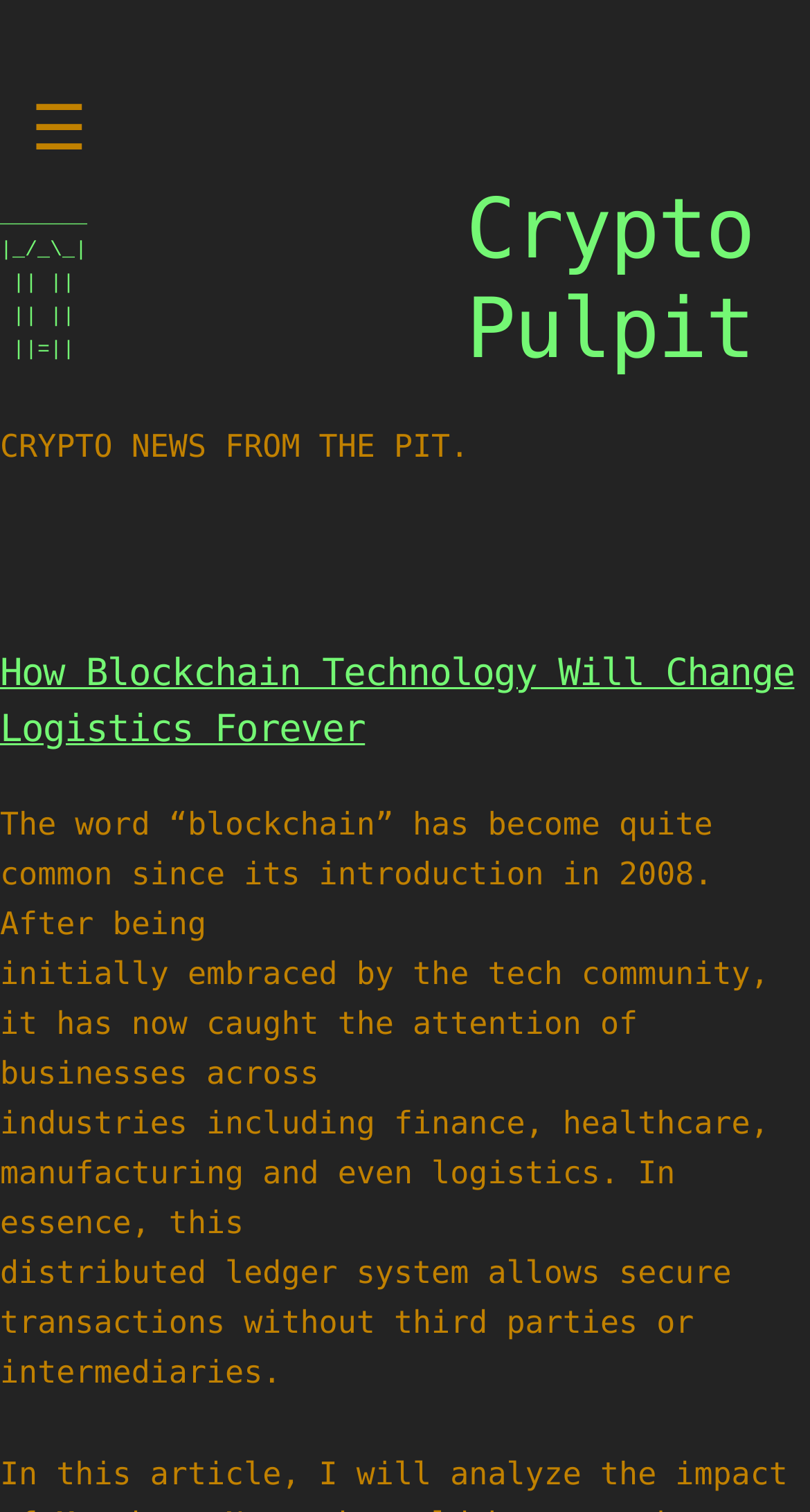How many paragraphs are in the article?
Using the information from the image, answer the question thoroughly.

The article can be divided into four paragraphs, each discussing a different aspect of blockchain technology in logistics. The paragraphs are separated by line breaks and have distinct topics.